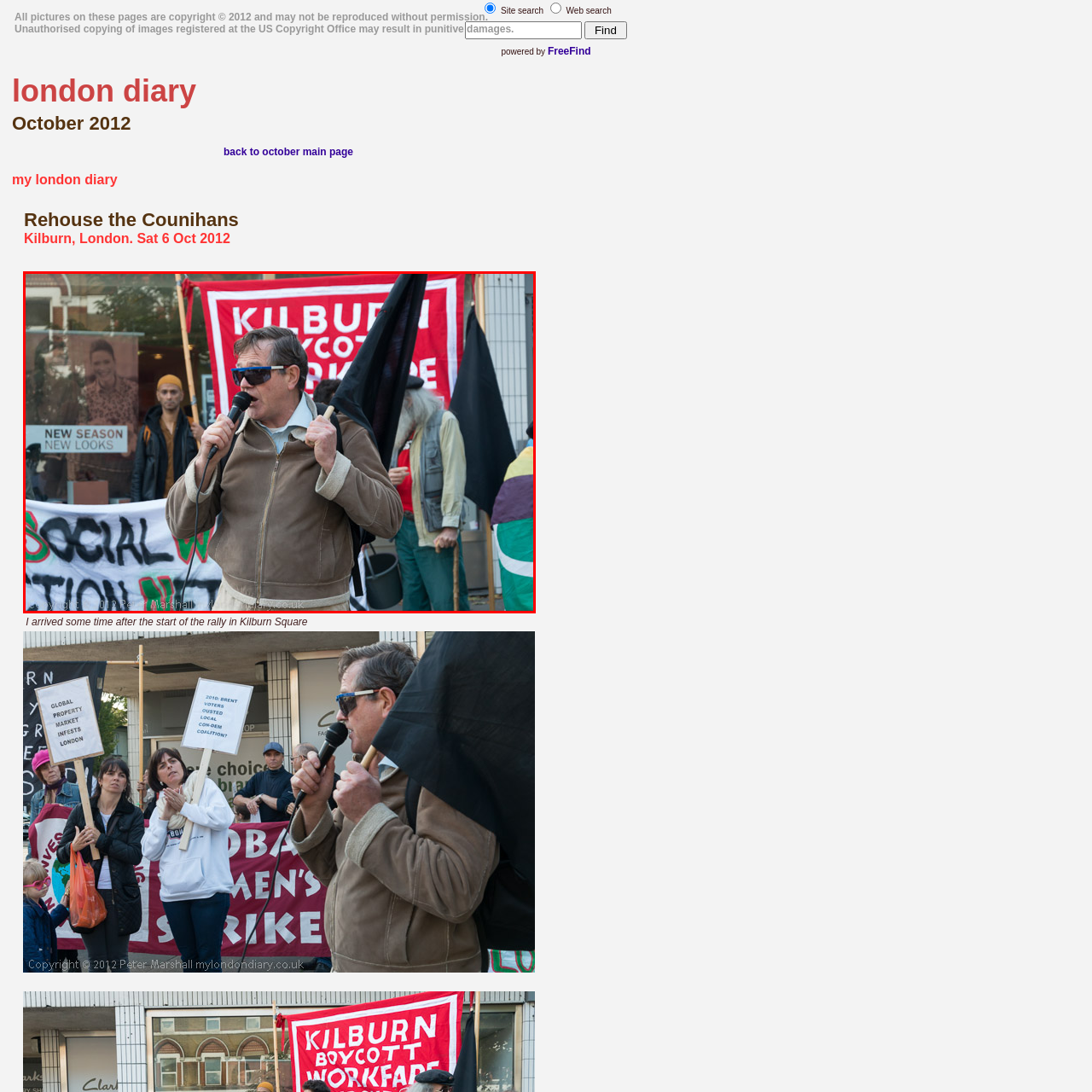Inspect the area marked by the red box and provide a short answer to the question: What is written on the red banner?

KILBURN SOCIAL WORK ACTION NETWORK